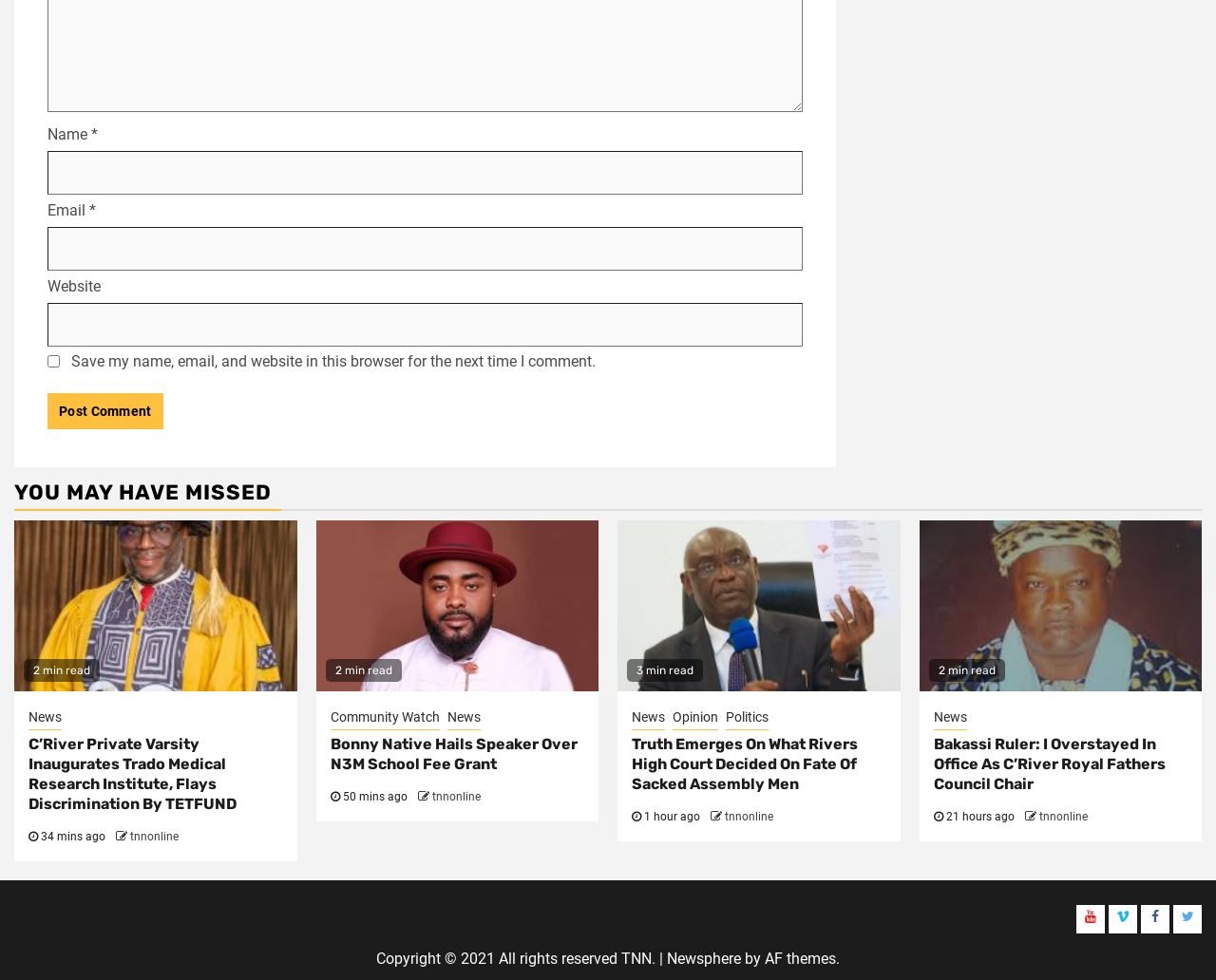What is the time frame for the news articles on this webpage?
Analyze the image and deliver a detailed answer to the question.

The webpage contains time stamps for each news article, such as '34 mins ago', '50 mins ago', and '1 hour ago', indicating that the news articles are recent and up-to-date.